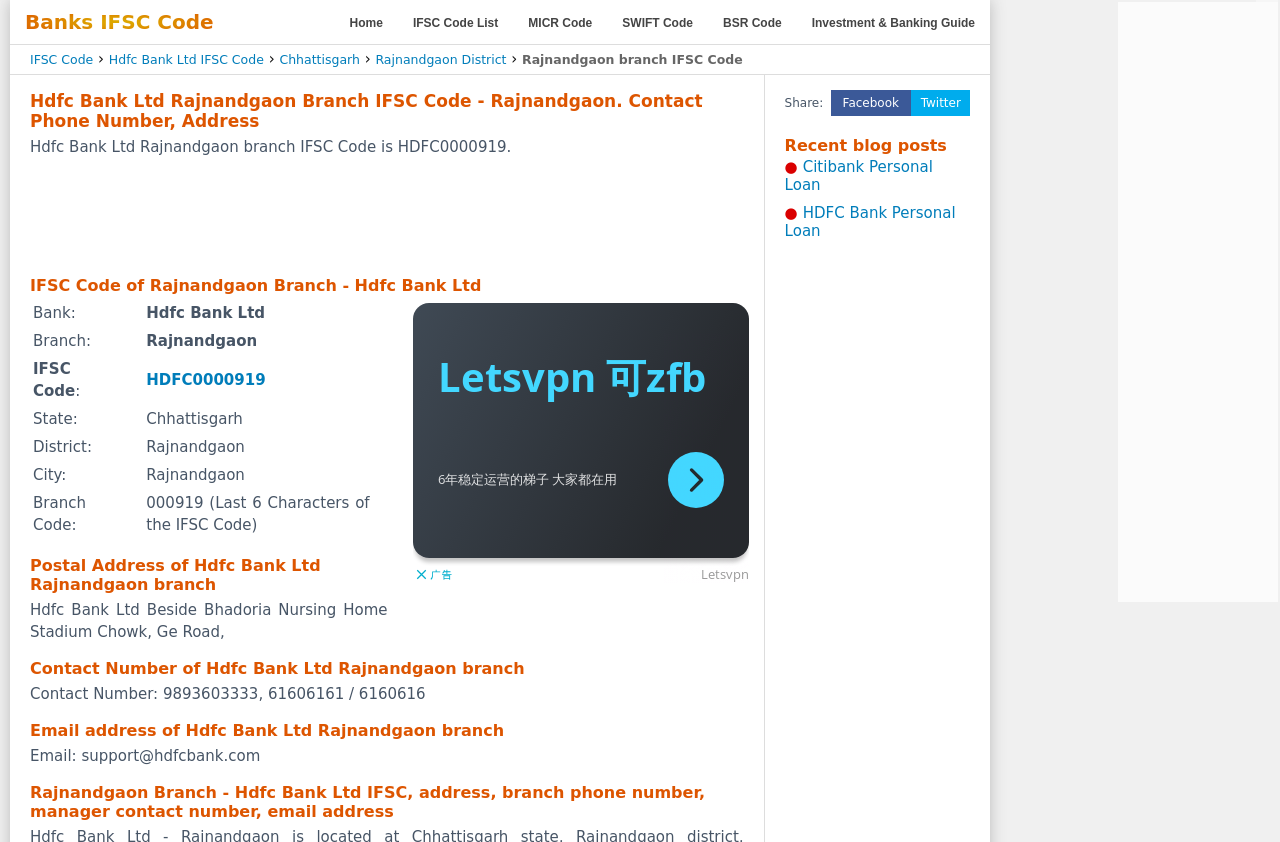Please identify the bounding box coordinates of where to click in order to follow the instruction: "Share on Facebook".

[0.65, 0.114, 0.71, 0.131]